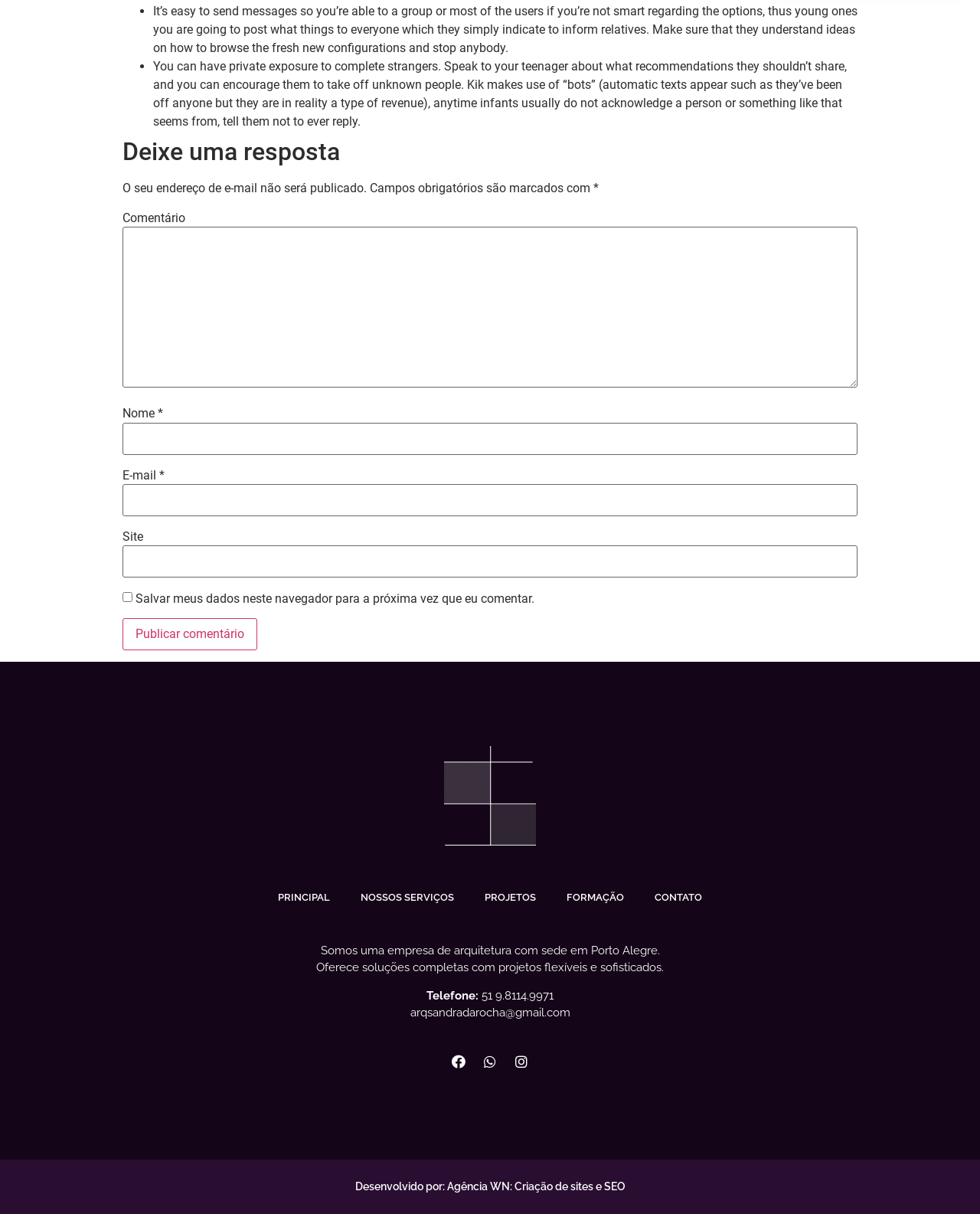Pinpoint the bounding box coordinates of the clickable element to carry out the following instruction: "Contact via Whatsapp."

[0.486, 0.863, 0.514, 0.886]